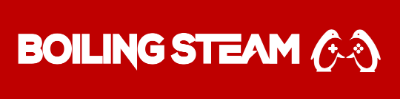What is the primary focus of the 'Boiling Steam' website?
Using the image, provide a concise answer in one word or a short phrase.

Gaming on Linux and Mac